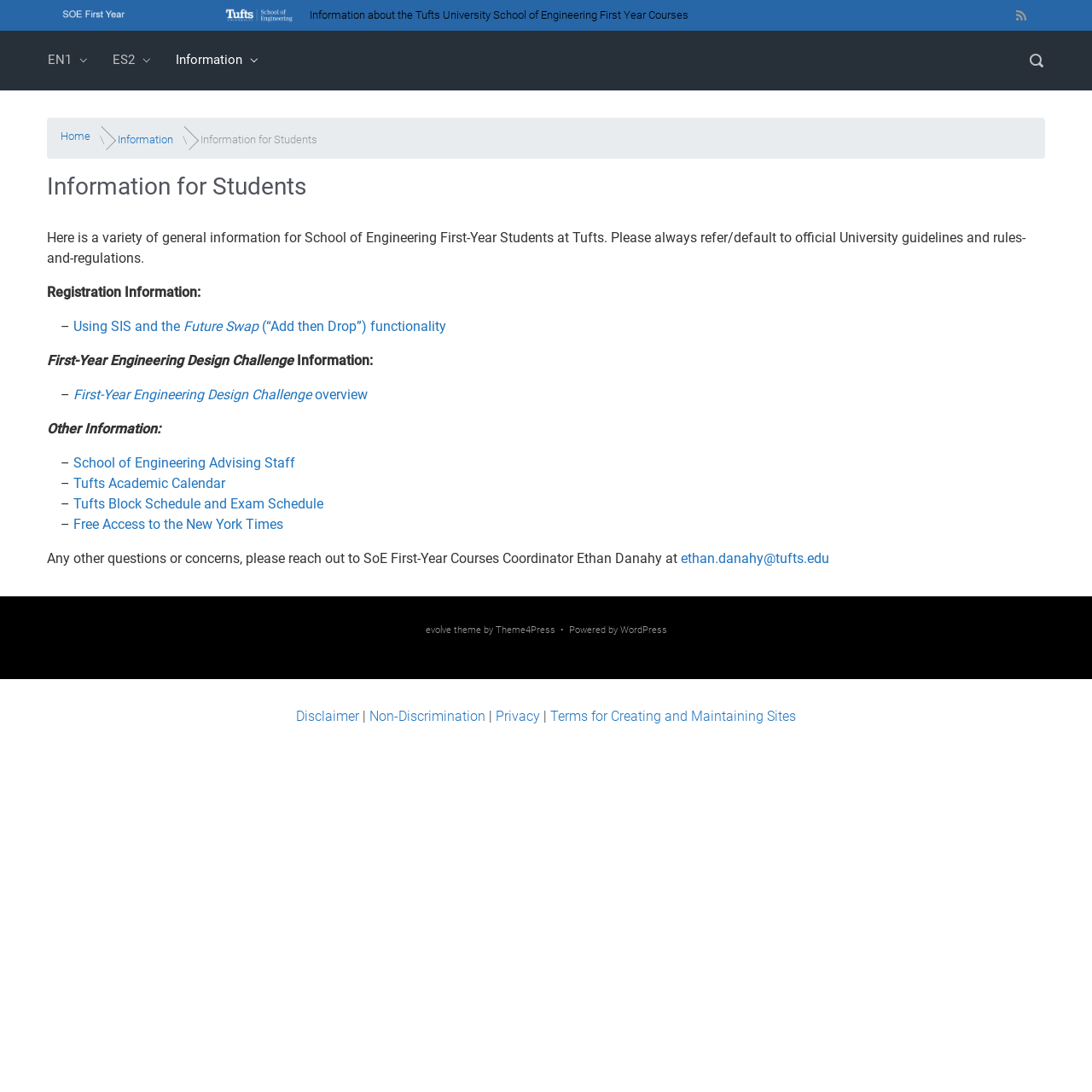Find and generate the main title of the webpage.

Information for Students